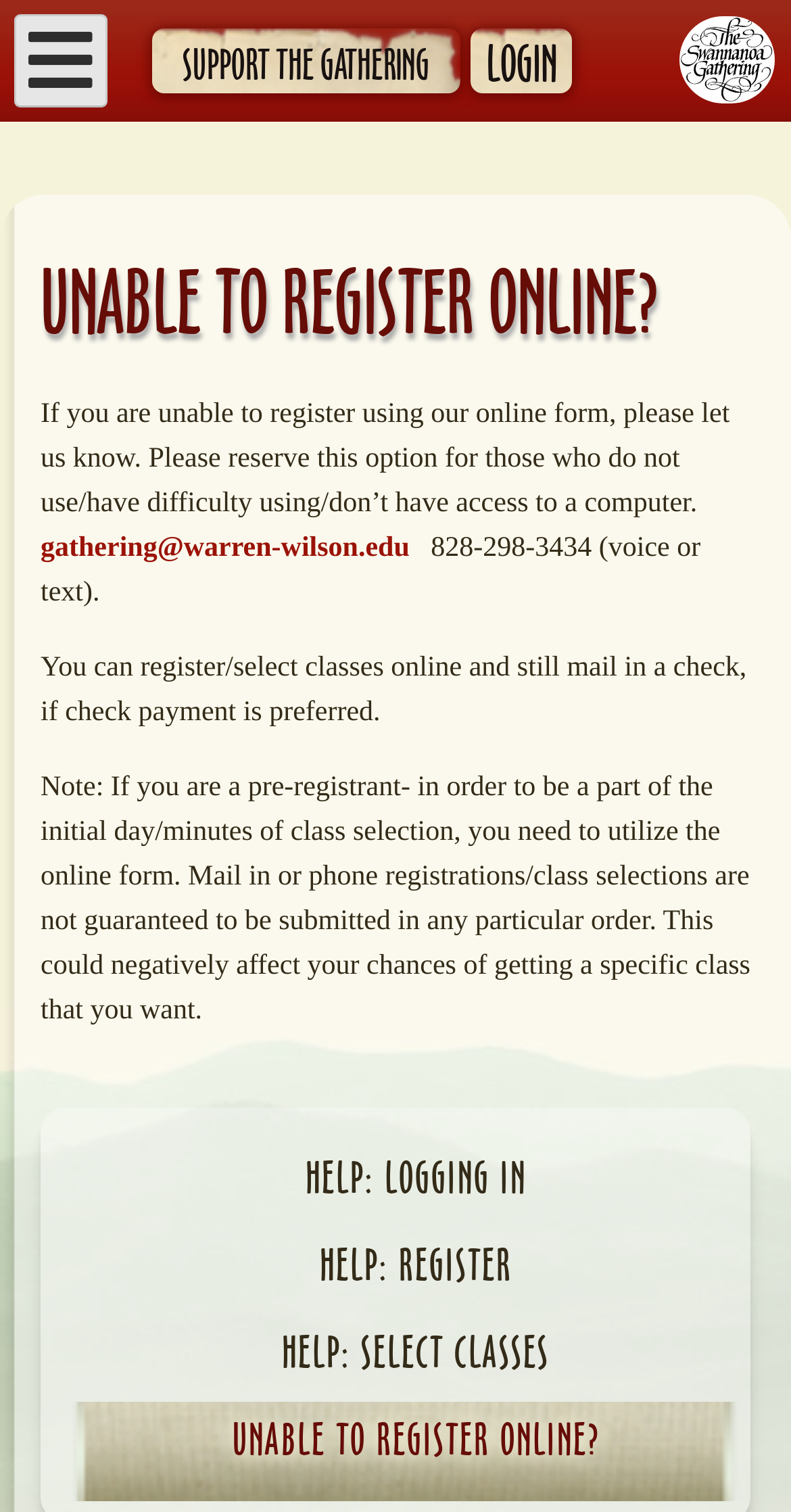What is the purpose of the online form?
Using the picture, provide a one-word or short phrase answer.

To register and select classes